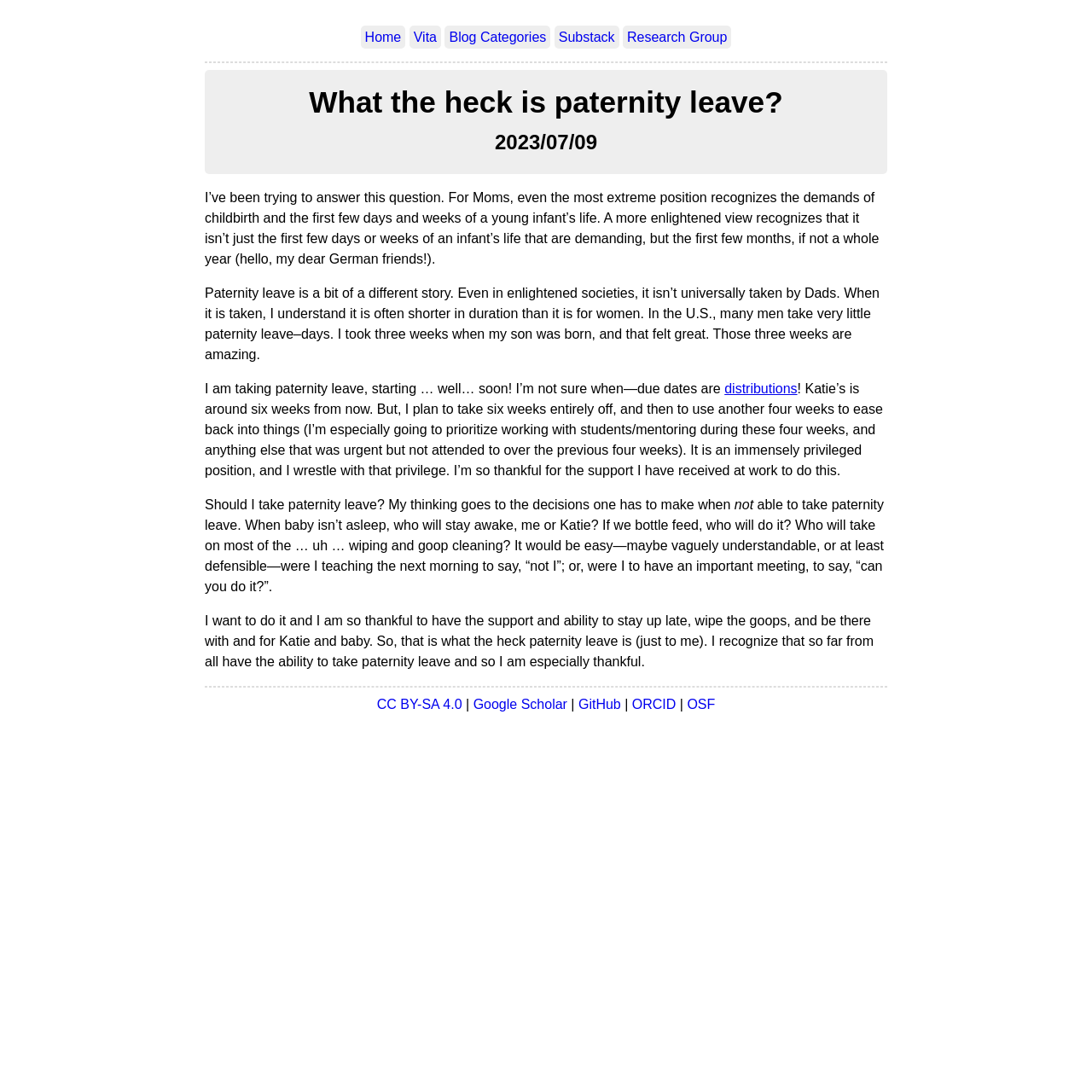Can you determine the bounding box coordinates of the area that needs to be clicked to fulfill the following instruction: "follow the link to distributions"?

[0.663, 0.349, 0.73, 0.362]